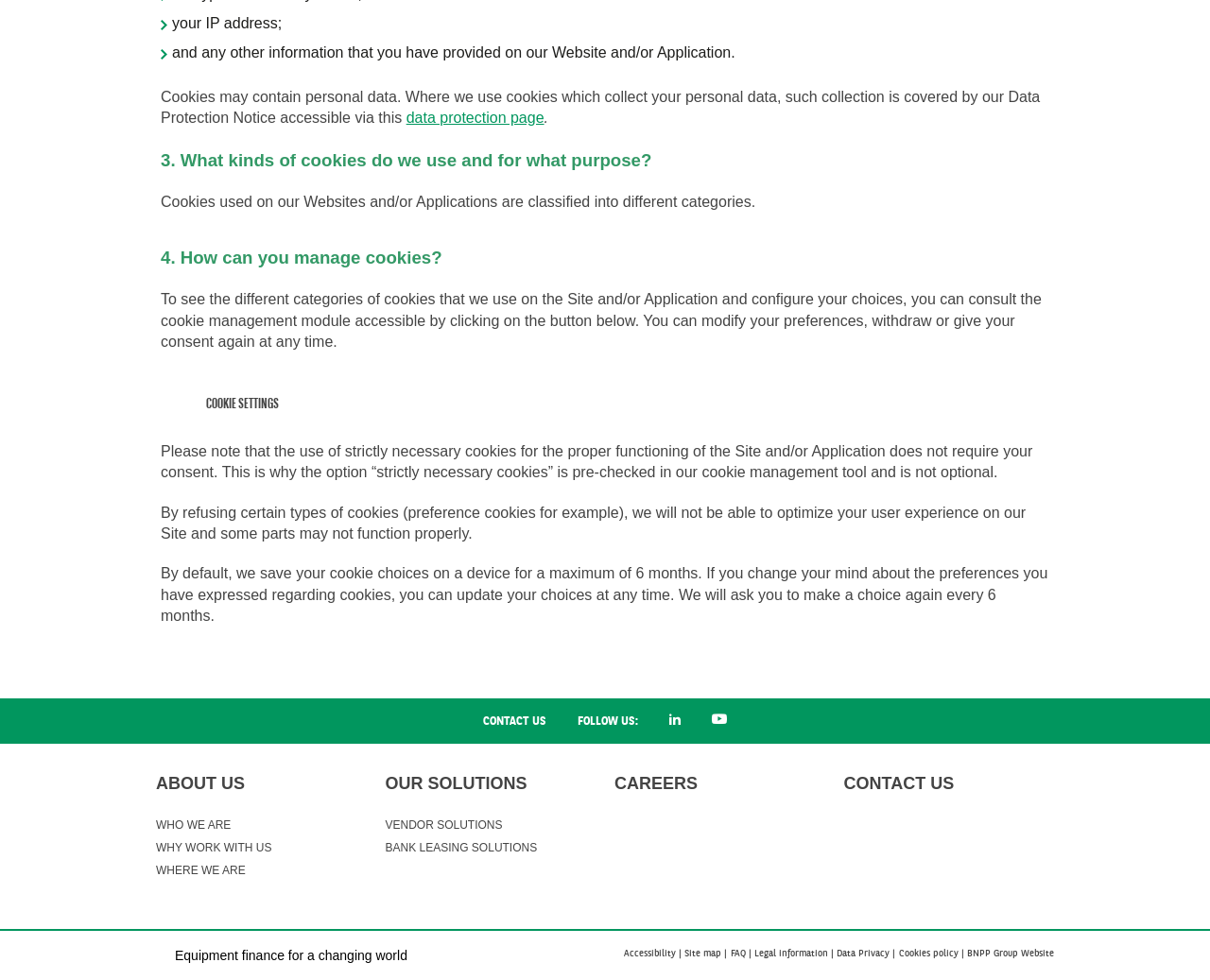Please identify the bounding box coordinates of the element I need to click to follow this instruction: "Learn about our solutions".

[0.318, 0.79, 0.436, 0.809]